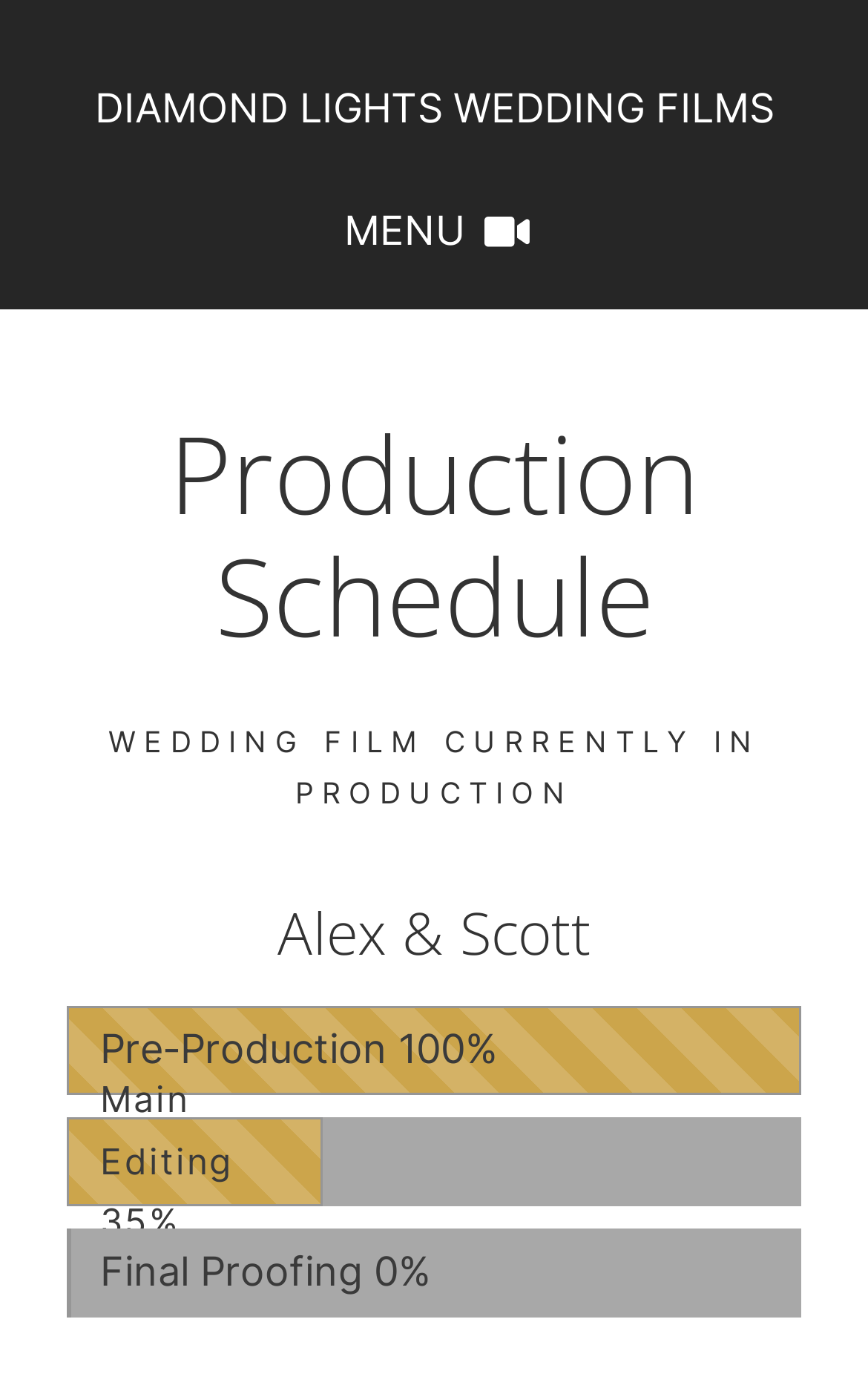Review the image closely and give a comprehensive answer to the question: Is the 'Final Proofing' stage of the wedding film production complete?

Based on the webpage, the 'Final Proofing' stage has a progress bar with a value text of '0%', indicating that it is not complete.